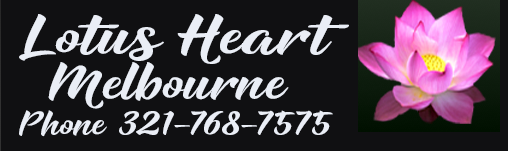Please study the image and answer the question comprehensively:
What is the symbolic meaning of the pink lotus flower?

The pink lotus flower accompanying the text is a symbol of purity and peacefulness, which aligns with the holistic and calming practices promoted by the therapies available at Lotus Heart Melbourne.